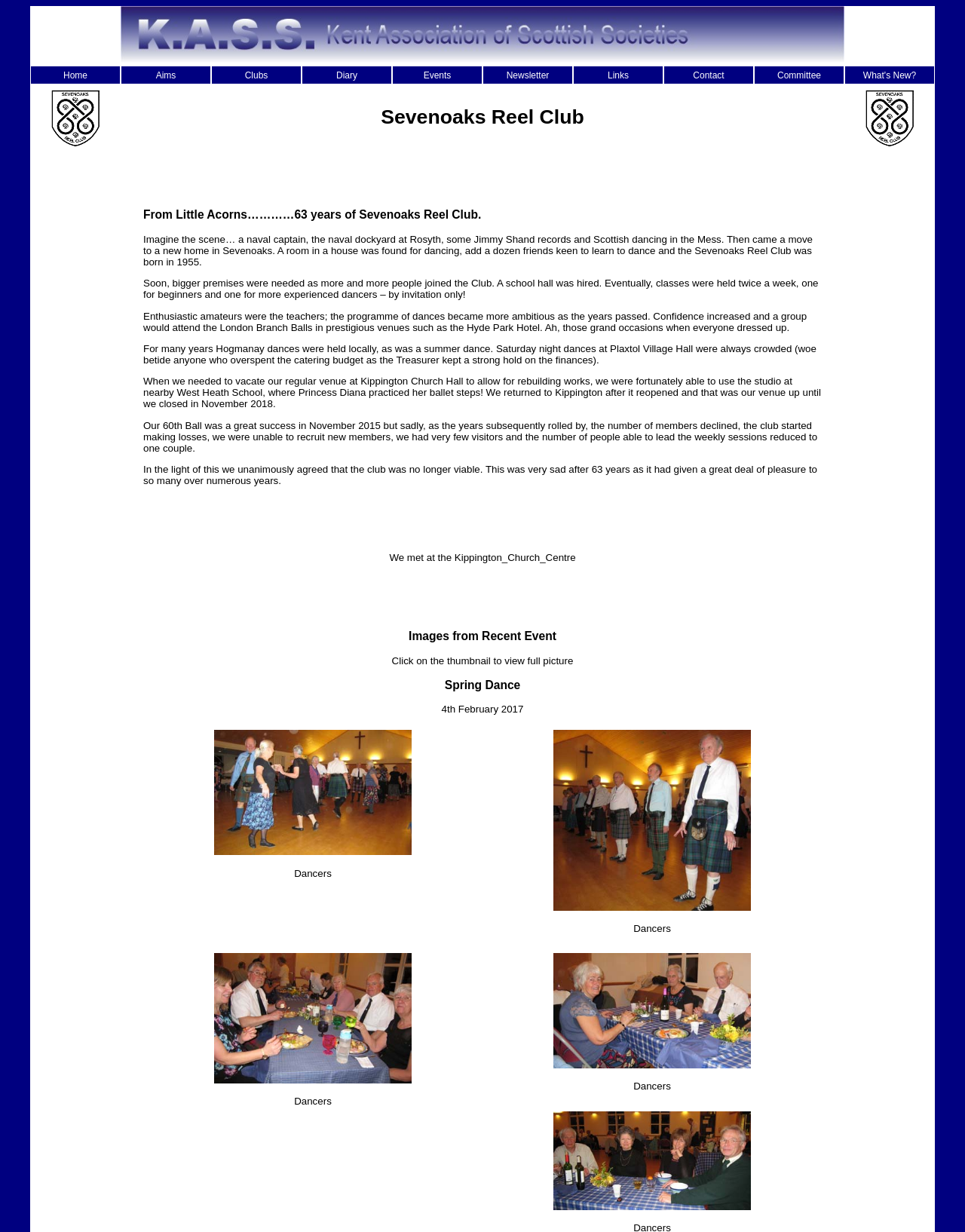Show the bounding box coordinates of the region that should be clicked to follow the instruction: "Click the 'Home' link."

[0.031, 0.053, 0.125, 0.069]